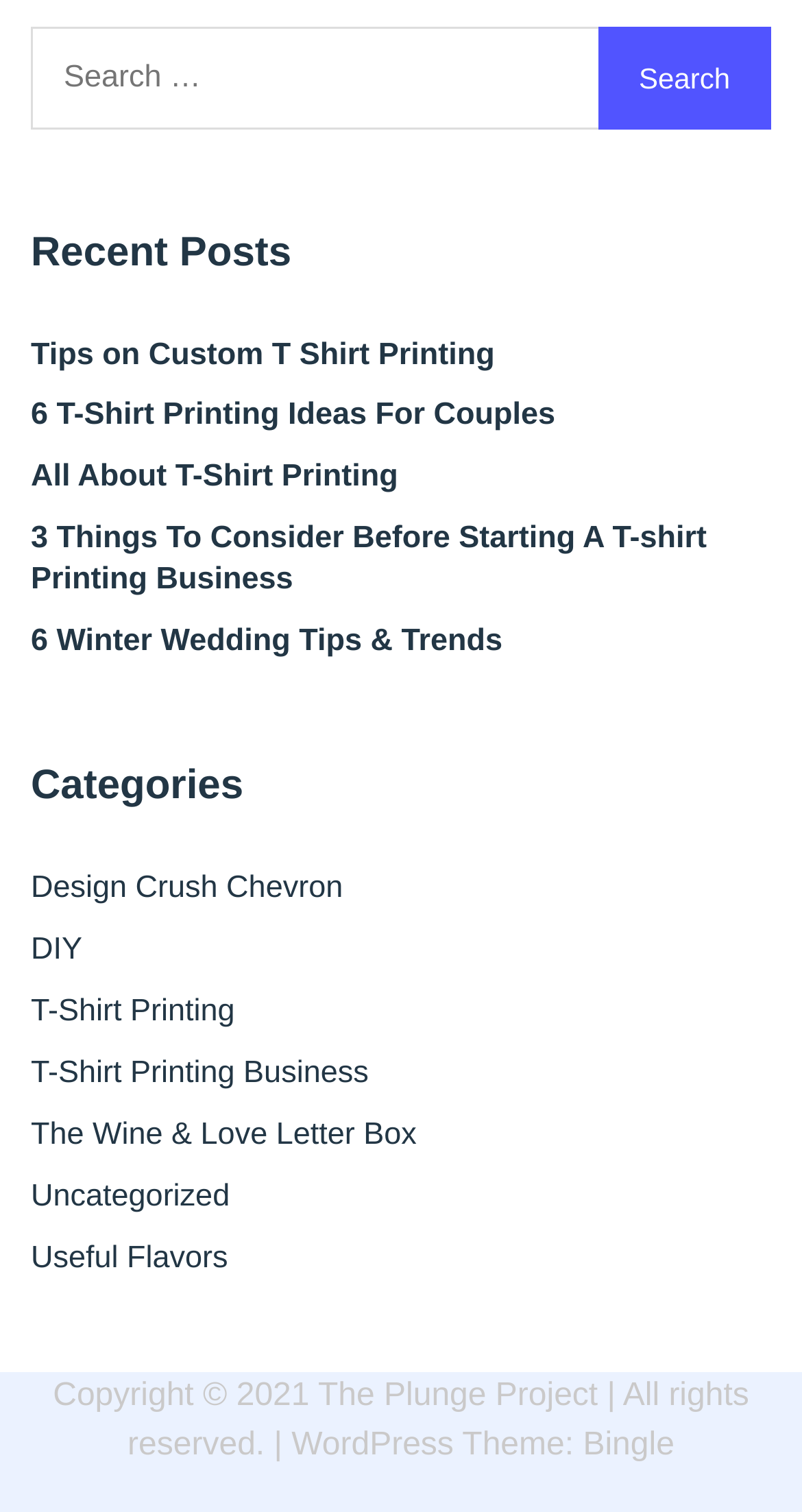Given the description: "Twitter", determine the bounding box coordinates of the UI element. The coordinates should be formatted as four float numbers between 0 and 1, [left, top, right, bottom].

None